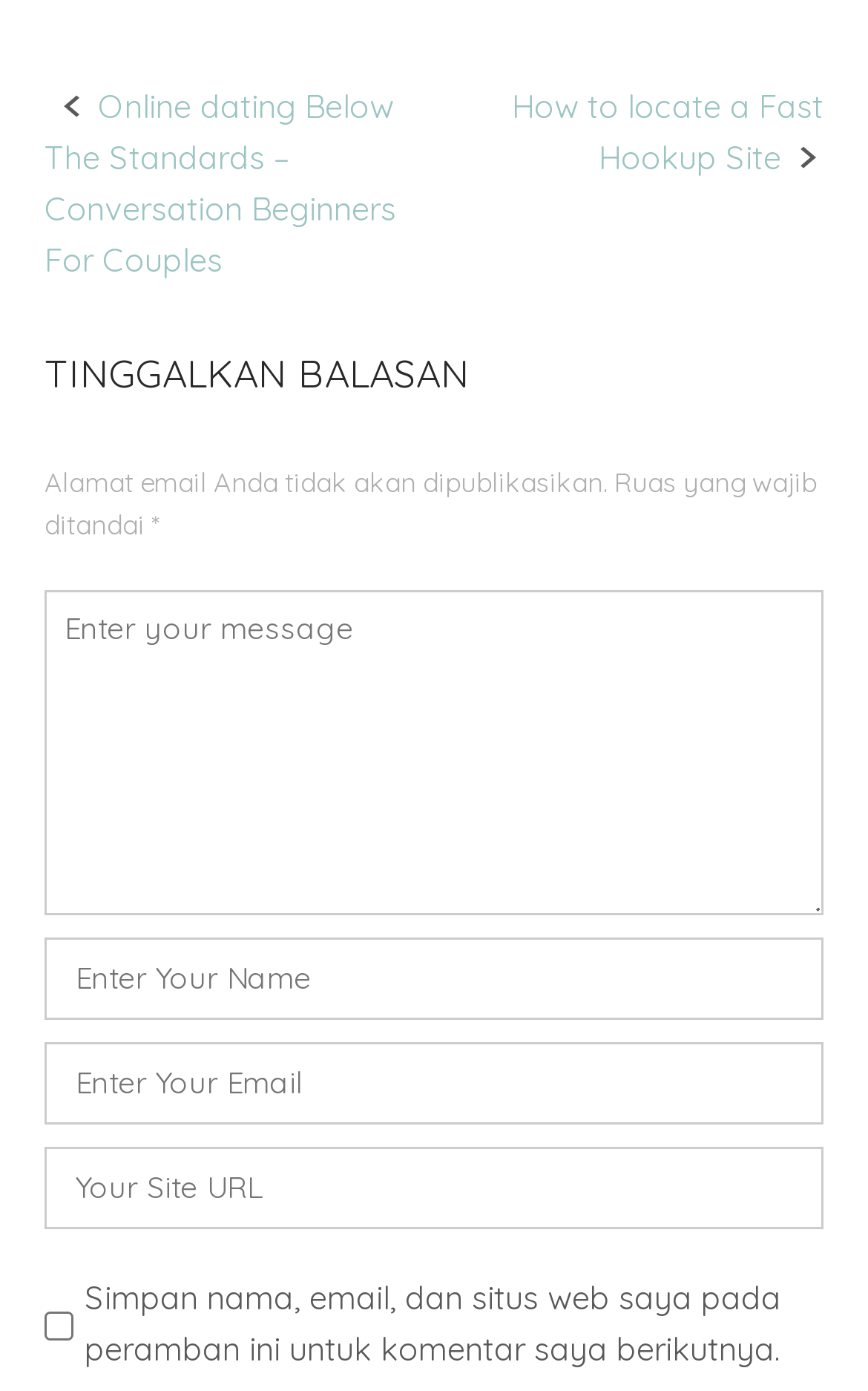What is the purpose of the 'Situs Web' textbox?
Answer with a single word or short phrase according to what you see in the image.

Optional website input